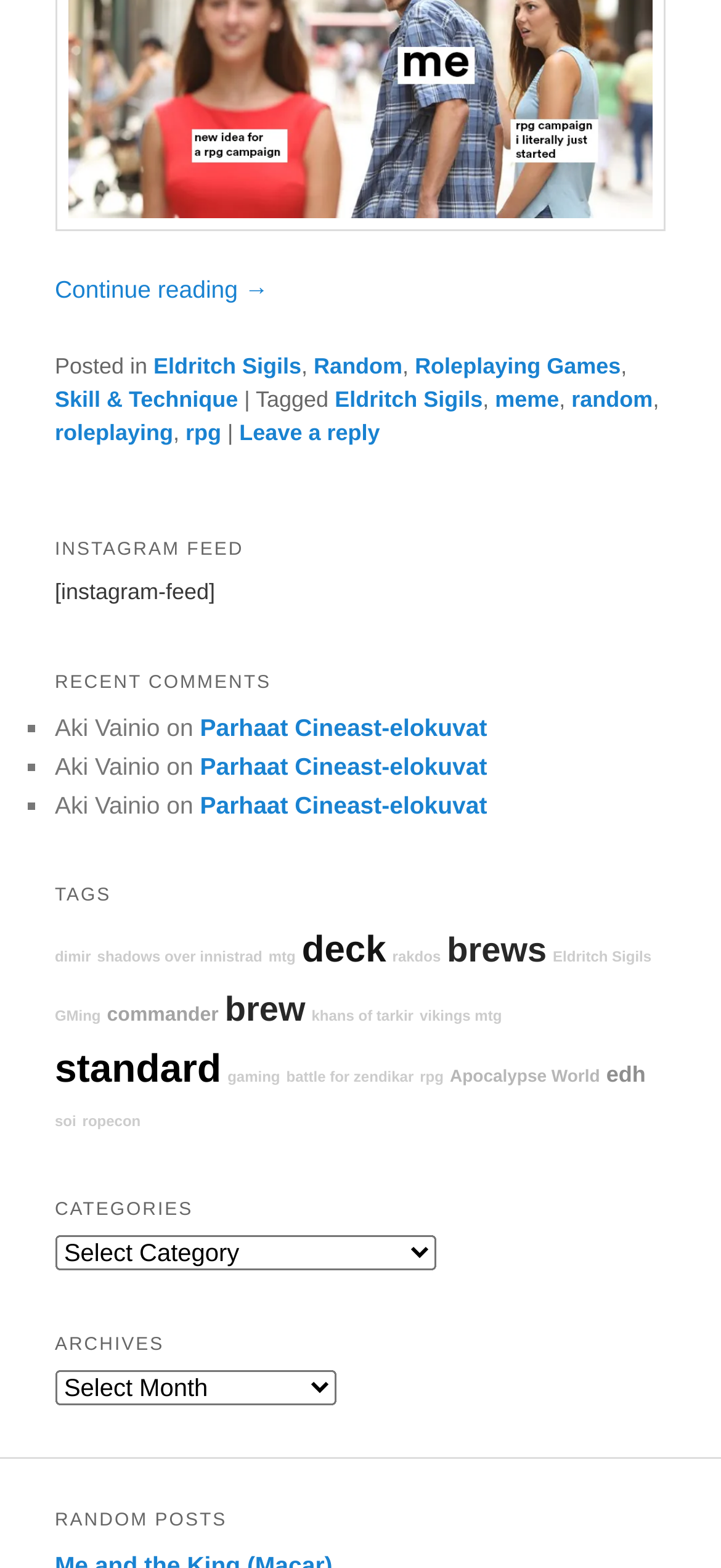What is the name of the commenter?
Please respond to the question with a detailed and well-explained answer.

The name of the commenter can be found by looking at the recent comments section, where it says 'Aki Vainio' followed by the comment text.